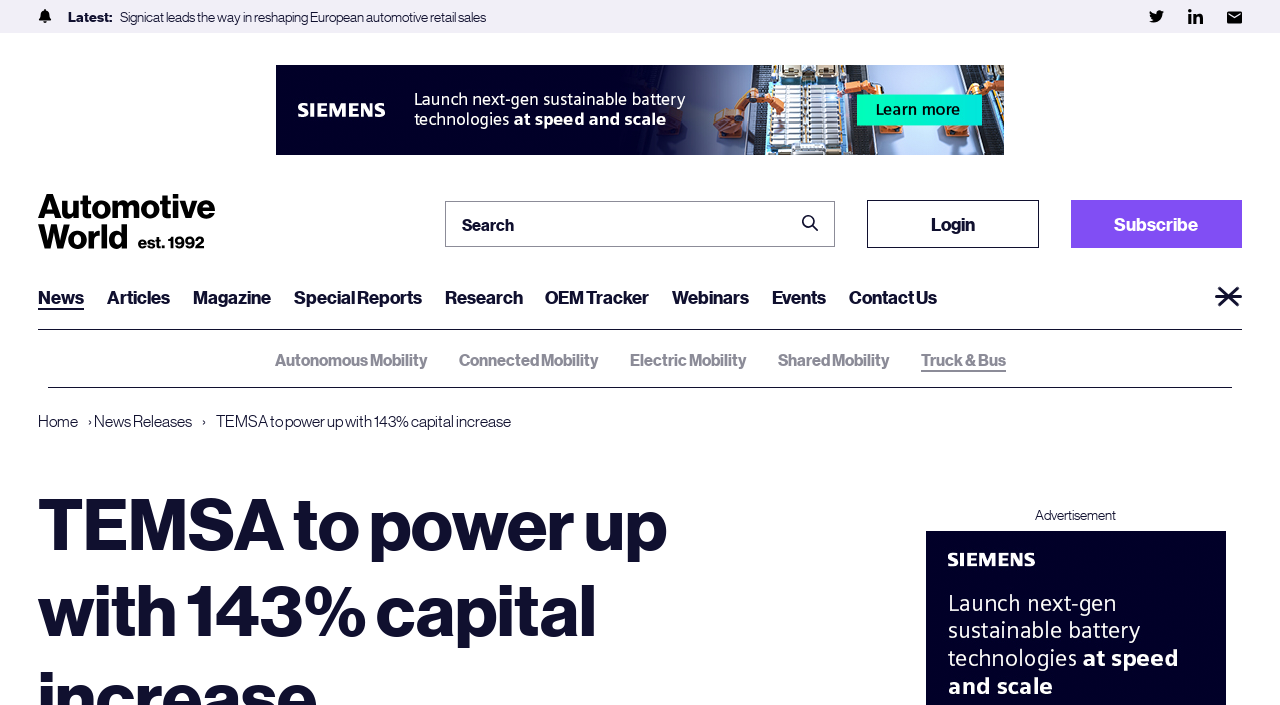Highlight the bounding box coordinates of the region I should click on to meet the following instruction: "Login to the website".

[0.678, 0.284, 0.811, 0.351]